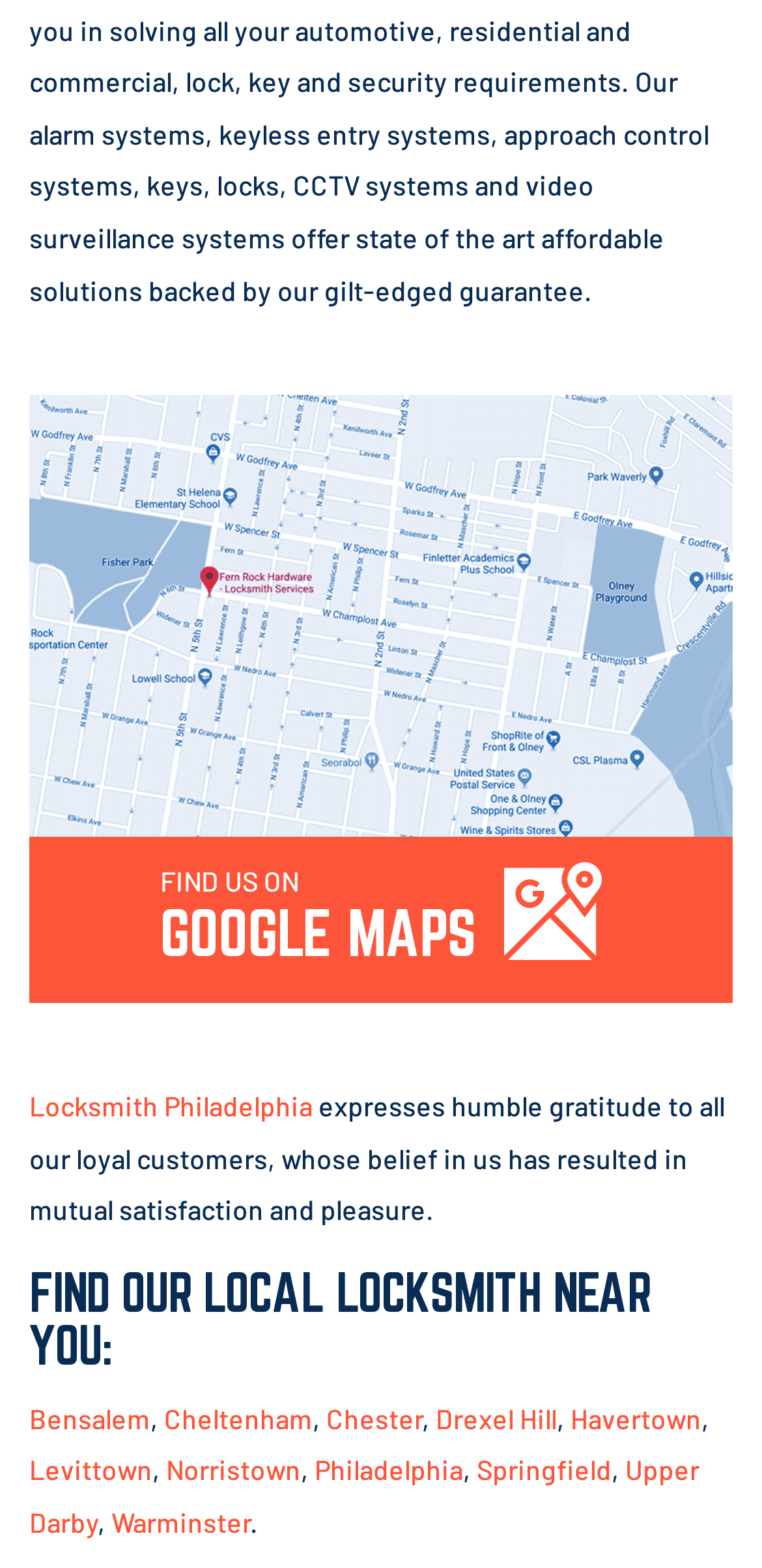Please provide the bounding box coordinates in the format (top-left x, top-left y, bottom-right x, bottom-right y). Remember, all values are floating point numbers between 0 and 1. What is the bounding box coordinate of the region described as: FIND US ONGOOGLE MAPS

[0.038, 0.533, 0.962, 0.64]